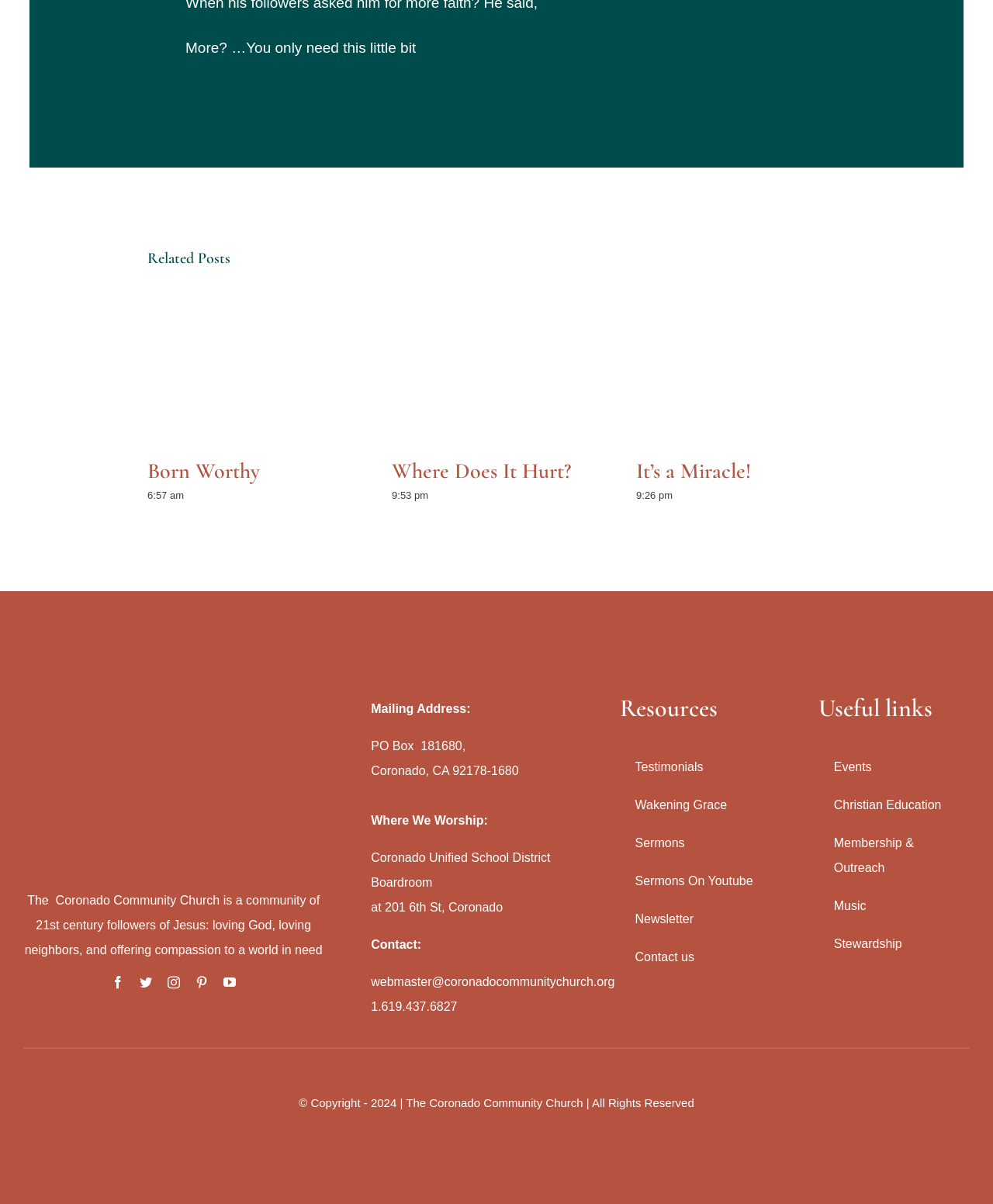What is the name of the church?
Carefully analyze the image and provide a detailed answer to the question.

The name of the church can be found in the logo at the top of the page, which is an image with the text 'Coronado community Church logo- v1-01'. Additionally, the church's name is mentioned in the description below the logo, which states 'The Coronado Community Church is a community of 21st century followers of Jesus...'.